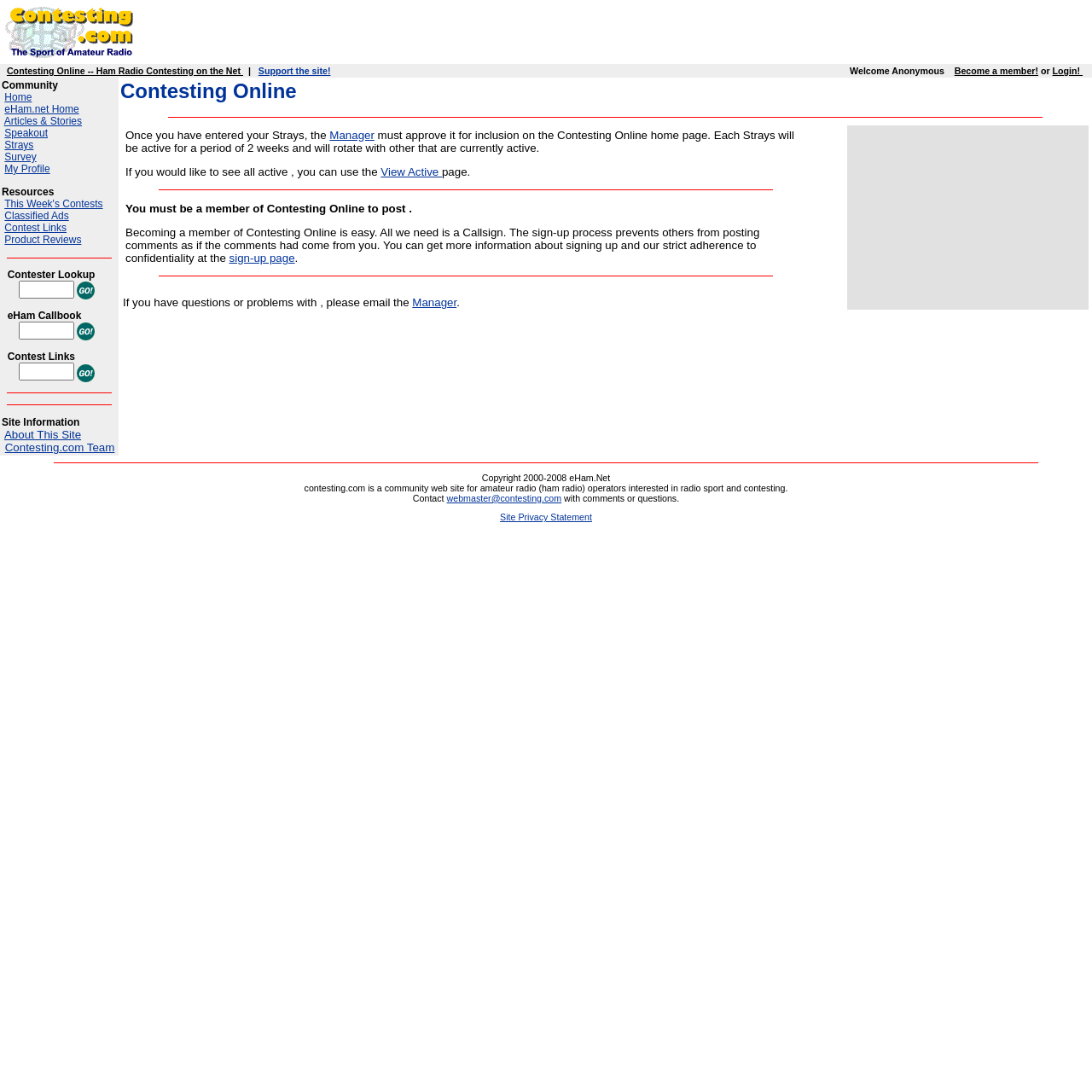Give a short answer to this question using one word or a phrase:
Who should be contacted with comments or questions about the website?

webmaster@contesting.com